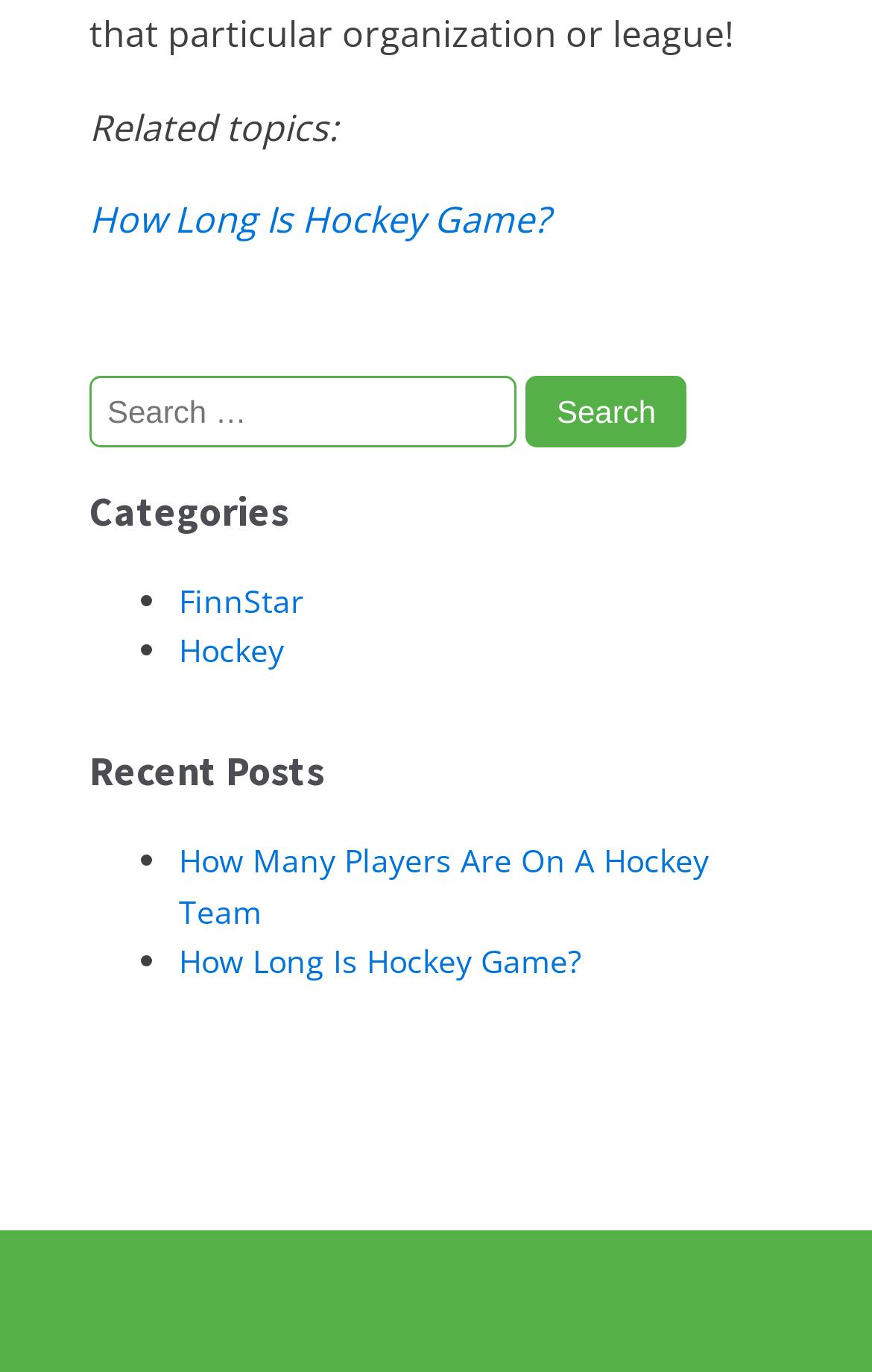What is the first recent post?
Examine the screenshot and reply with a single word or phrase.

How Many Players Are On A Hockey Team